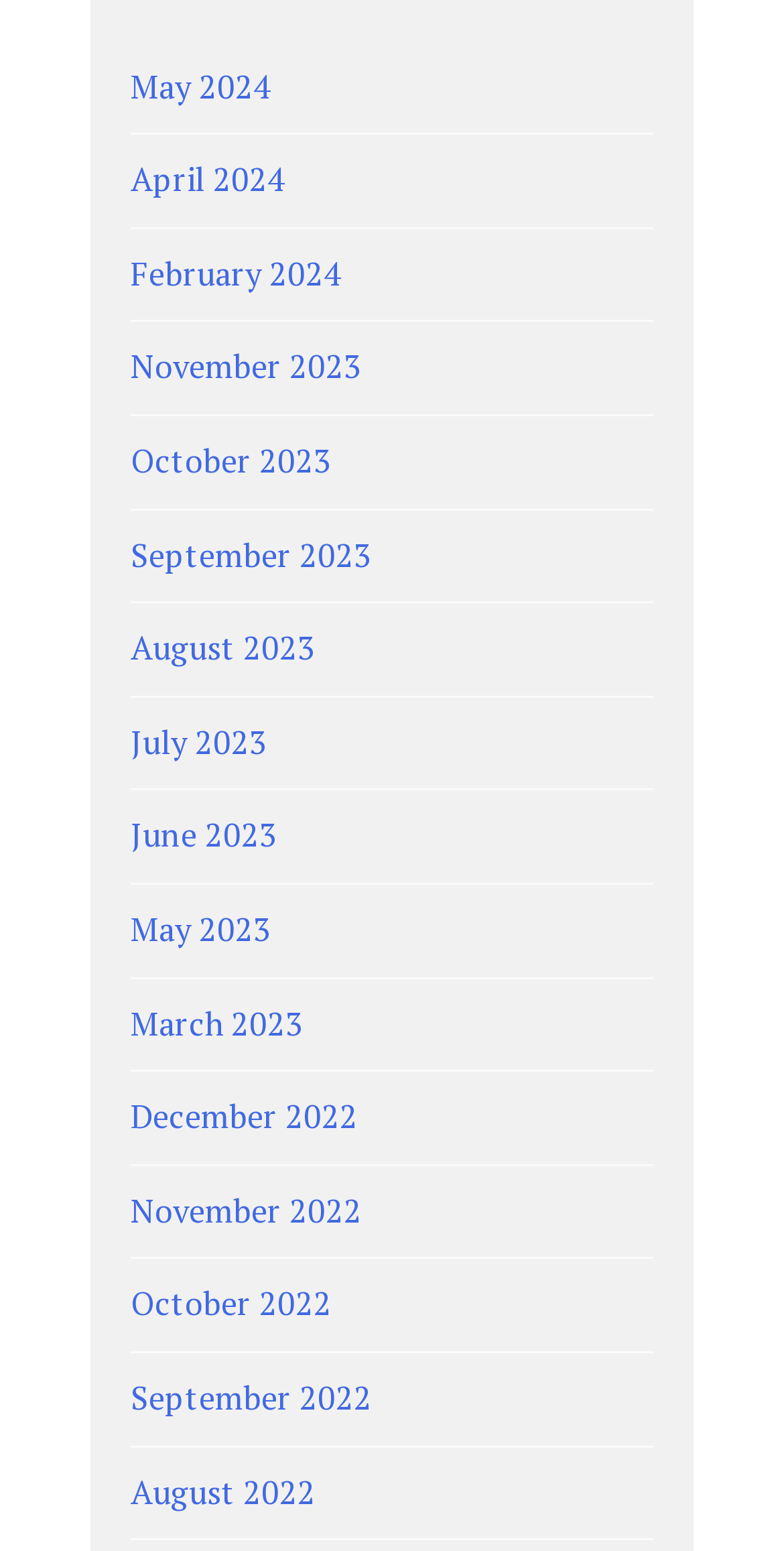Determine the bounding box coordinates of the area to click in order to meet this instruction: "view February 2024".

[0.167, 0.162, 0.436, 0.19]